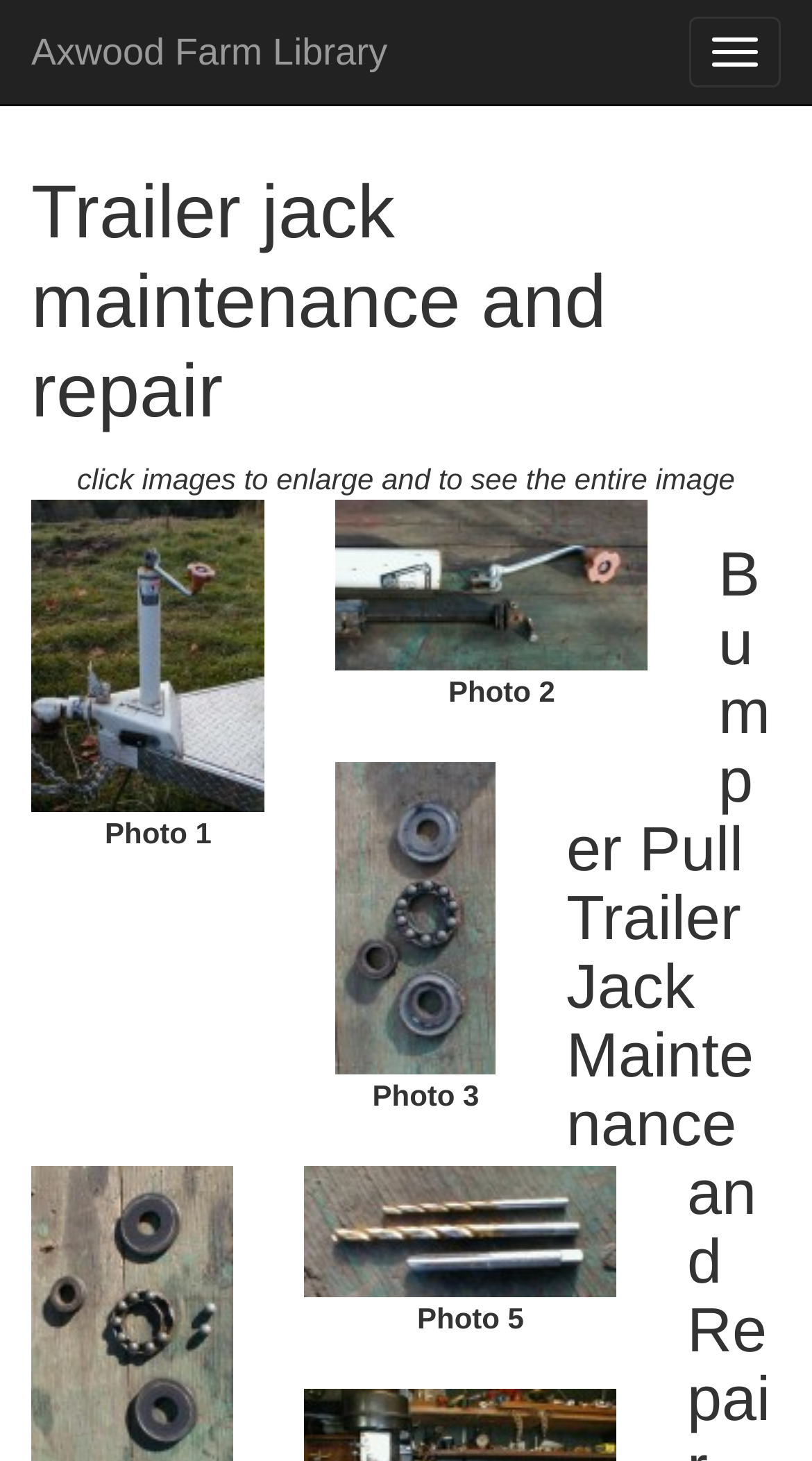Answer with a single word or phrase: 
What is the layout of the images on the webpage?

Vertically stacked